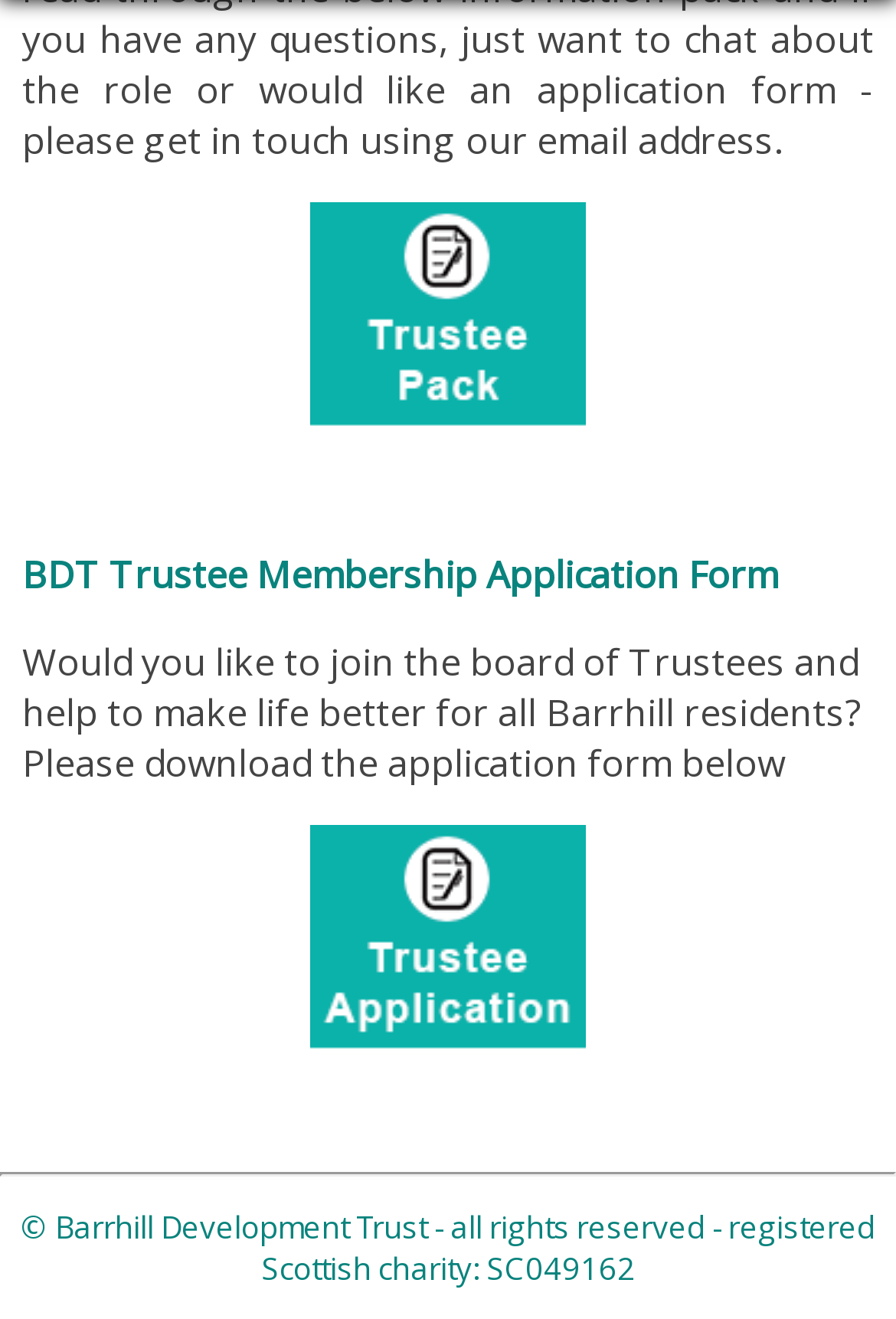What is the theme of the webpage?
Please answer the question as detailed as possible based on the image.

The webpage mentions 'help to make life better for all Barrhill residents' and provides an application form to join the board of Trustees, indicating that the theme of the webpage is community development and improvement.